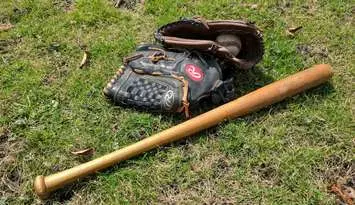Respond with a single word or phrase for the following question: 
What is the material of the baseball bat?

wooden